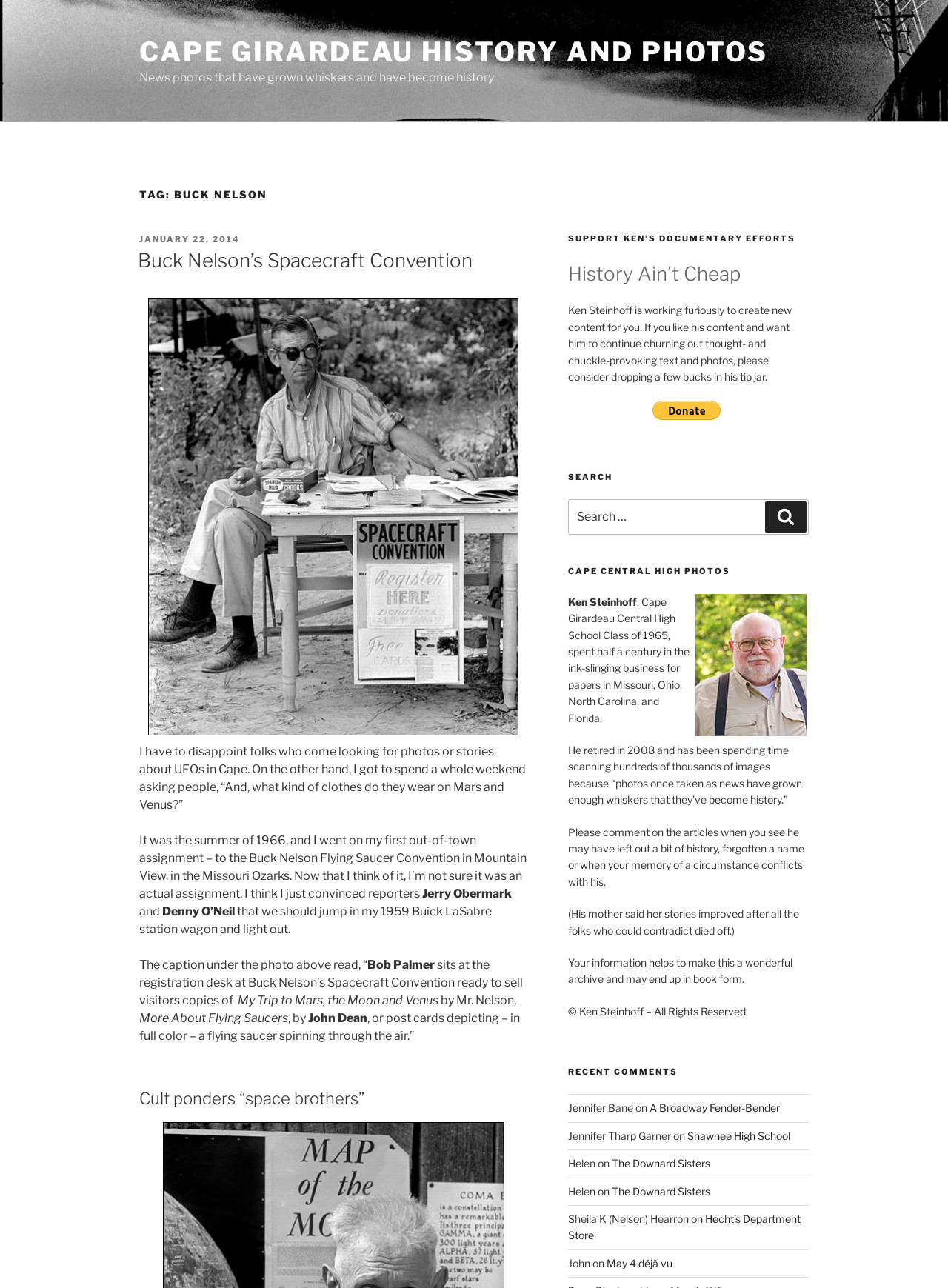Identify and provide the text of the main header on the webpage.

TAG: BUCK NELSON